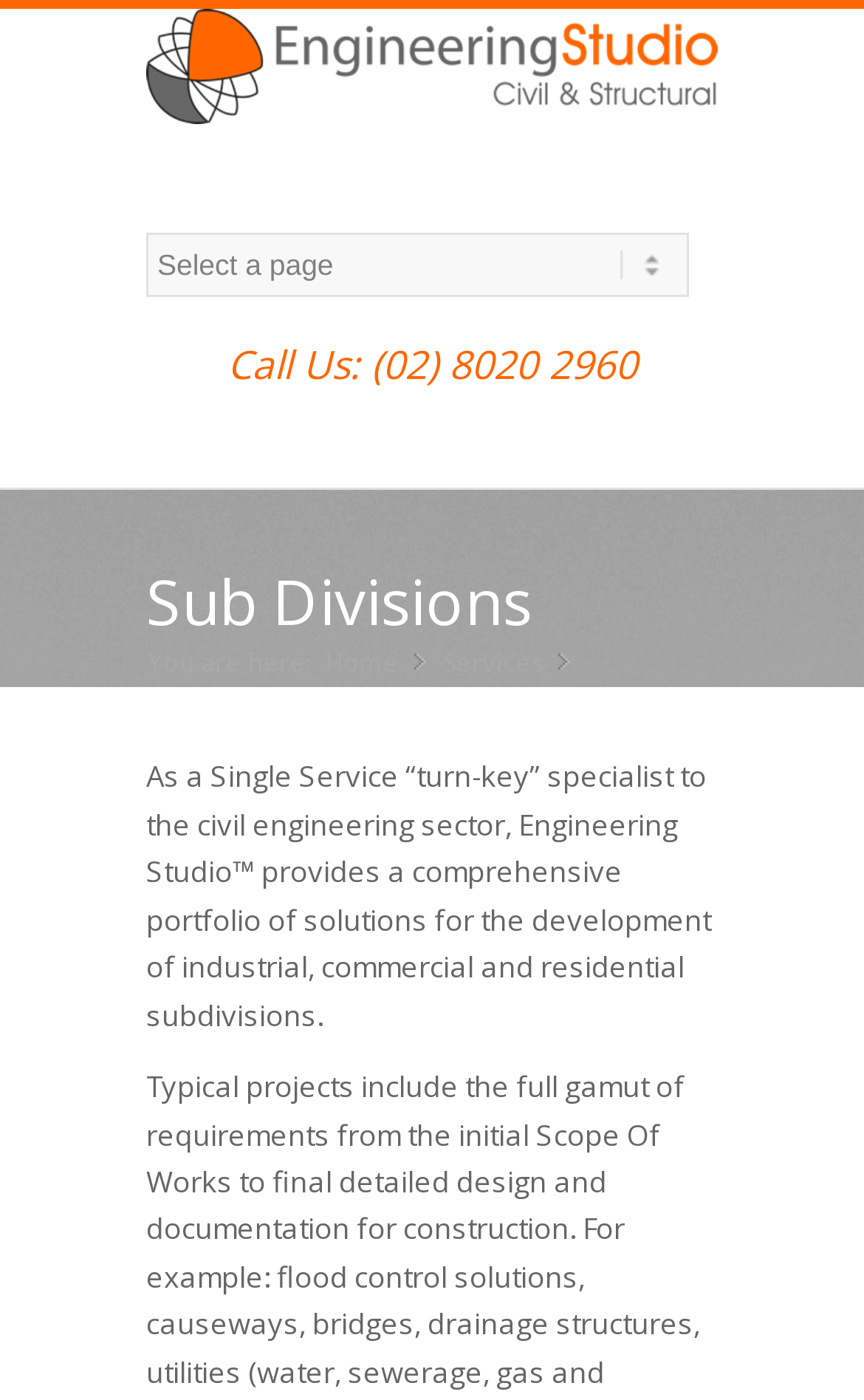Identify the bounding box for the UI element that is described as follows: "Services".

[0.505, 0.461, 0.636, 0.485]